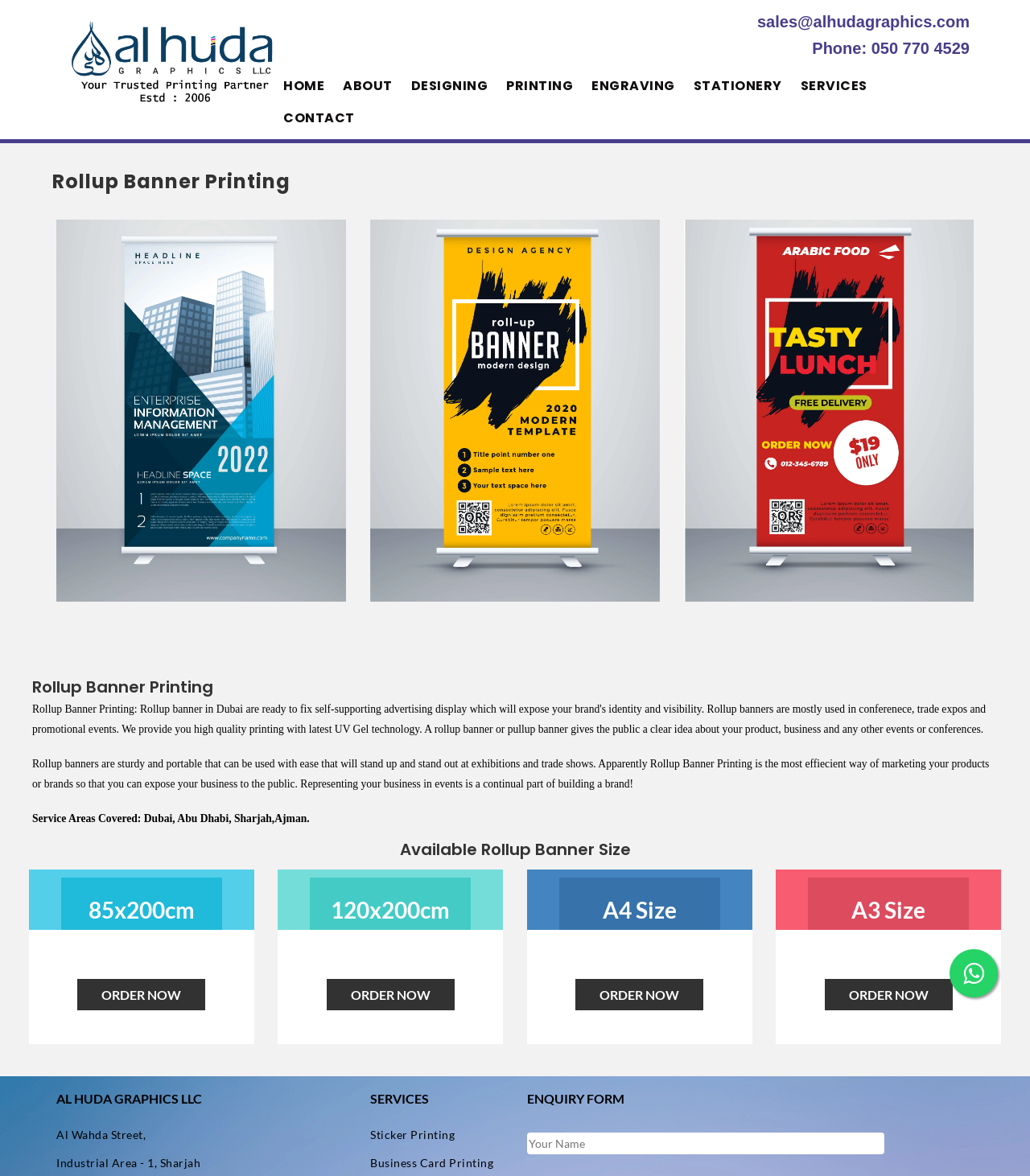Find the bounding box coordinates for the UI element whose description is: "parent_node: ENQUIRY FORM". The coordinates should be four float numbers between 0 and 1, in the format [left, top, right, bottom].

[0.922, 0.807, 0.969, 0.848]